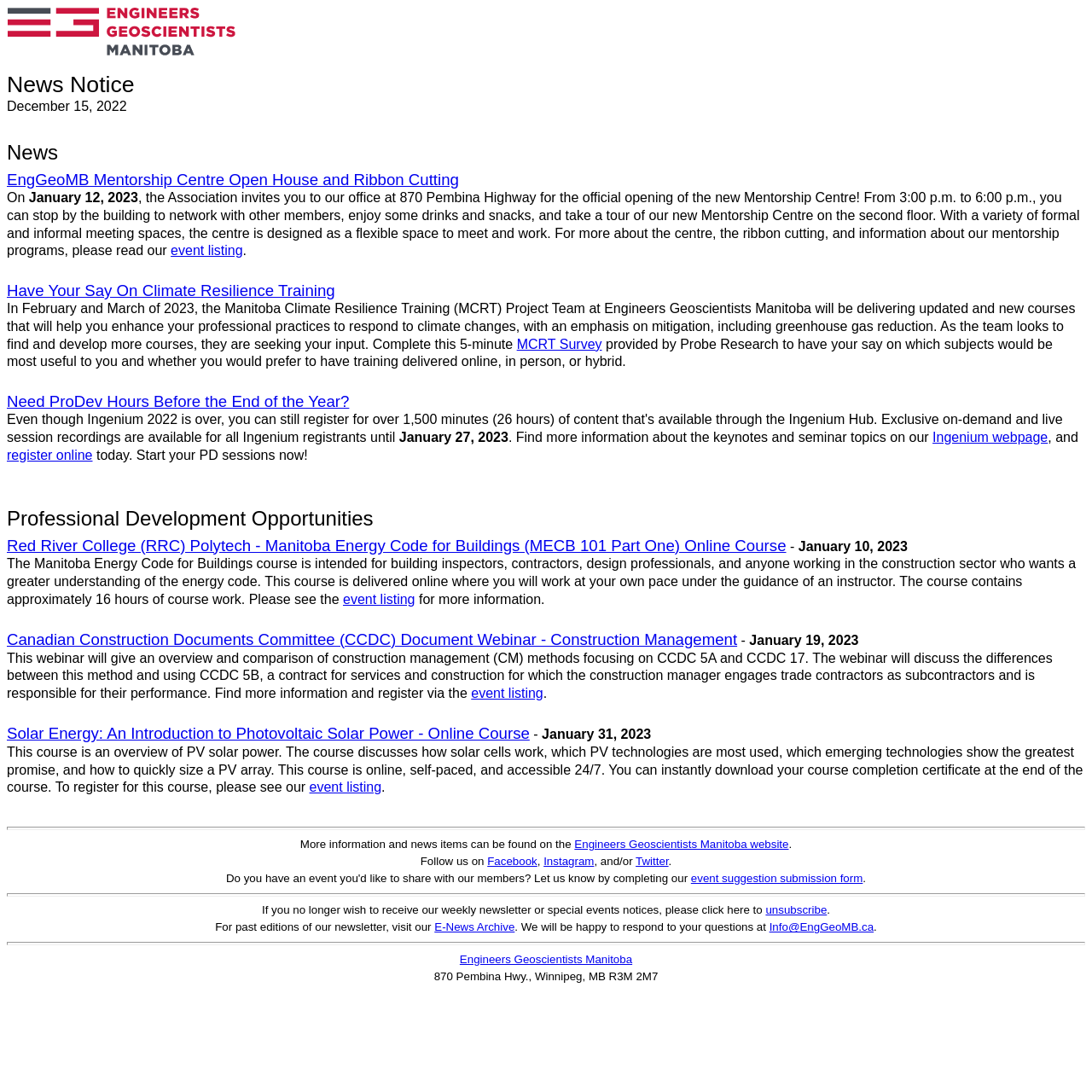Give a one-word or one-phrase response to the question:
How many hours of course work are in the Manitoba Energy Code for Buildings course?

16 hours